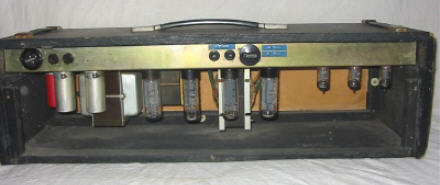What type of technology does the amplifier use?
Please describe in detail the information shown in the image to answer the question.

The presence of vacuum tubes in the amplifier, as described in the caption, is a hallmark of traditional tube amplifiers, which are indicative of analog technology.